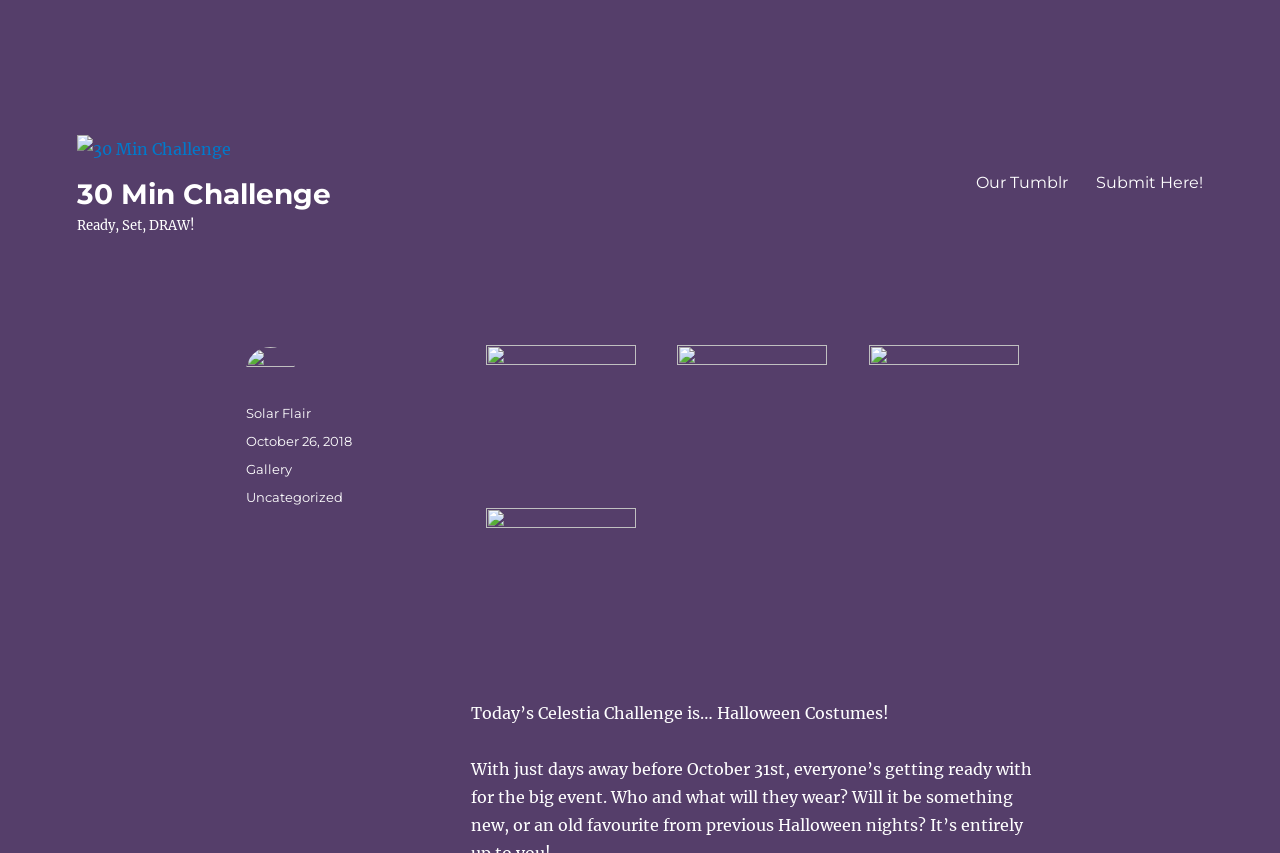Please identify the bounding box coordinates for the region that you need to click to follow this instruction: "Visit 'Solar Flair'".

[0.192, 0.474, 0.243, 0.493]